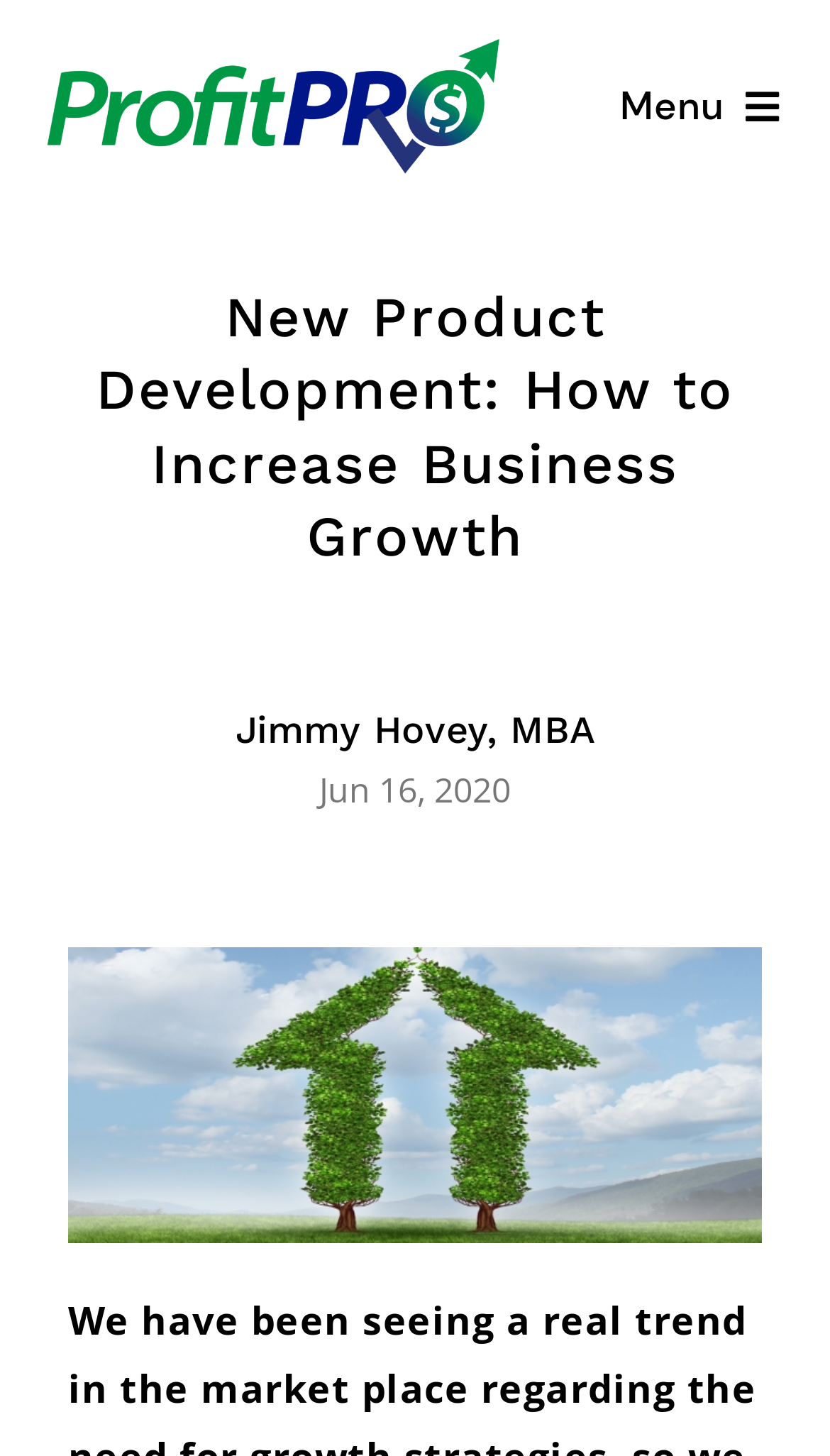Who is the author of the article?
Based on the visual details in the image, please answer the question thoroughly.

I found the author's name by looking at the static text elements on the webpage. Specifically, I found the element with the text 'Jimmy Hovey, MBA' which is located below the main heading and above the date of the article.